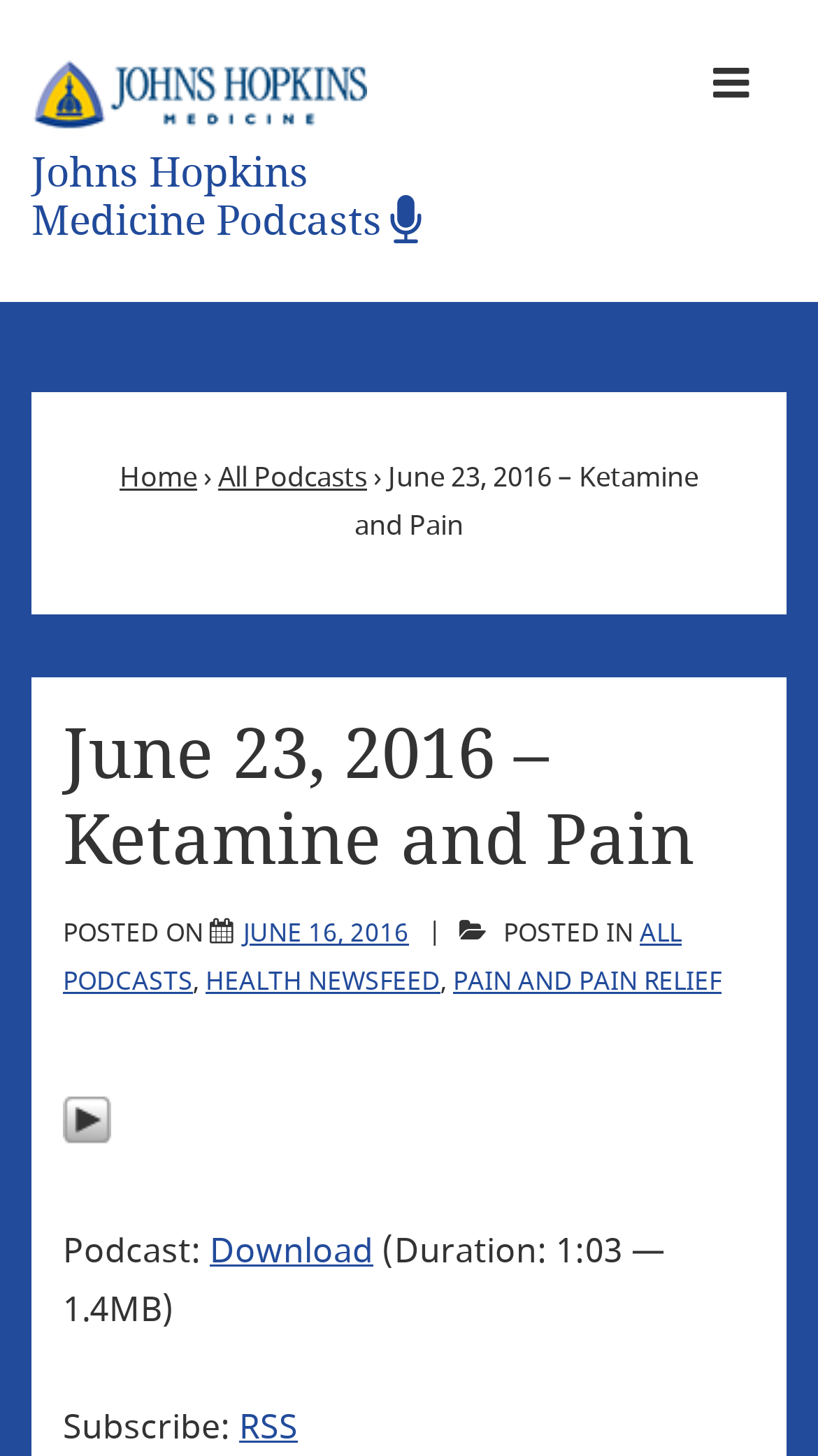What is the category of the podcast?
From the details in the image, provide a complete and detailed answer to the question.

The category of the podcast can be found in the link element with the text 'PAIN AND PAIN RELIEF' which is a child element of the static text element with the text 'POSTED IN'.